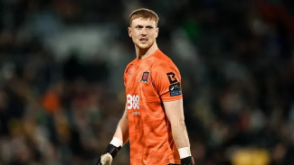Explain all the elements you observe in the image.

The image features a young goalkeeper from Derry City FC, visibly intense and focused during a match. He is dressed in an orange goalkeeper jersey adorned with the club's logo and a sponsor’s emblem on the chest. His expression suggests determination as he stands ready to respond to the game's action, with a packed stadium blurred in the background, indicating a lively atmosphere. The image captures a moment that reflects the high stakes and emotional intensity of football, showcasing the role of a goalkeeper both as a defensive player and a leader on the pitch. This specific scene is likely from a recent match in the League of Ireland or a similar competitive event, as indicated by the context of the article titled "English Player Given 10-Match LOI Ban For Discriminatory Language Towards Irish Official."